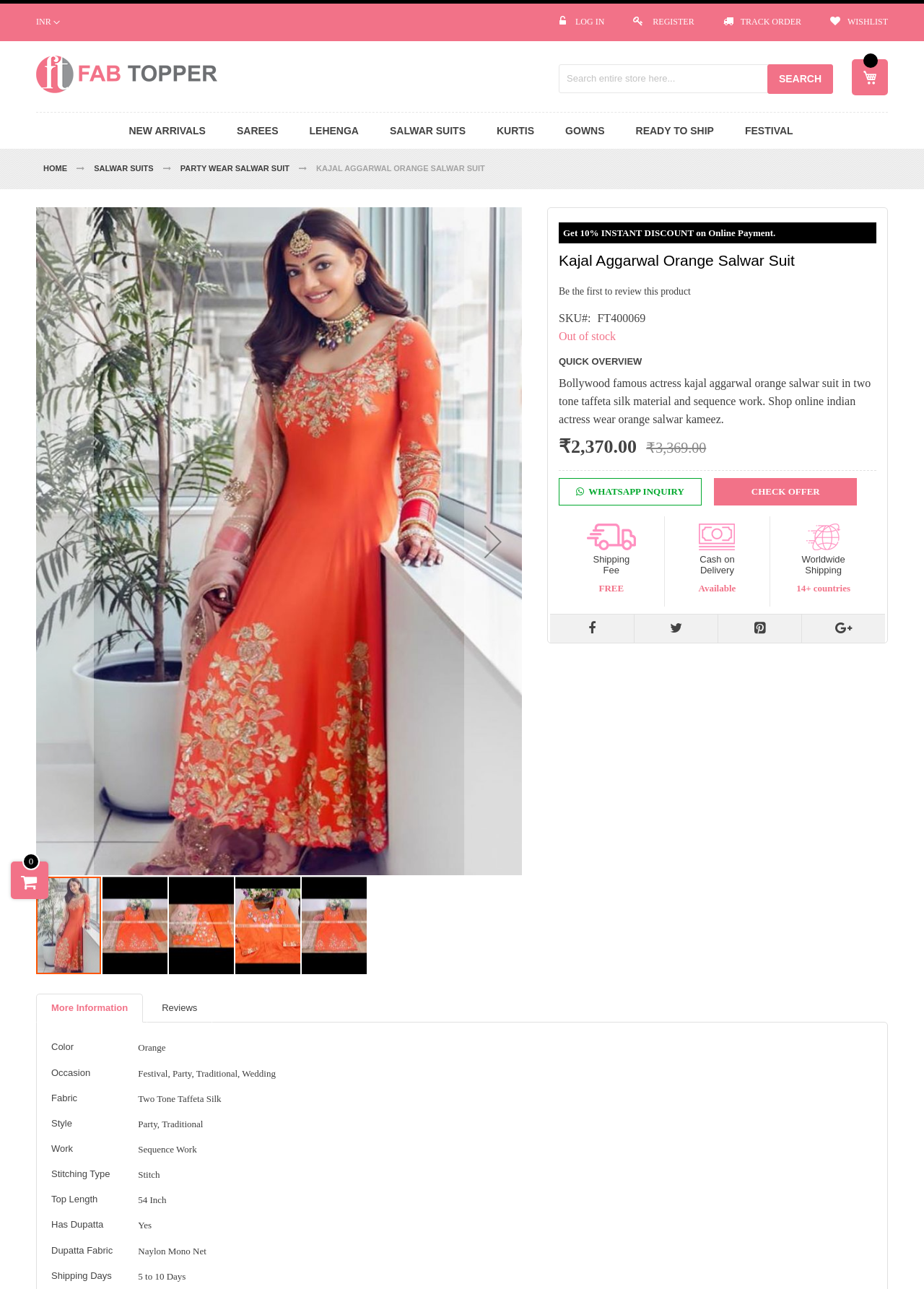From the screenshot, find the bounding box of the UI element matching this description: "name="q" placeholder="Search entire store here..."". Supply the bounding box coordinates in the form [left, top, right, bottom], each a float between 0 and 1.

[0.605, 0.05, 0.902, 0.072]